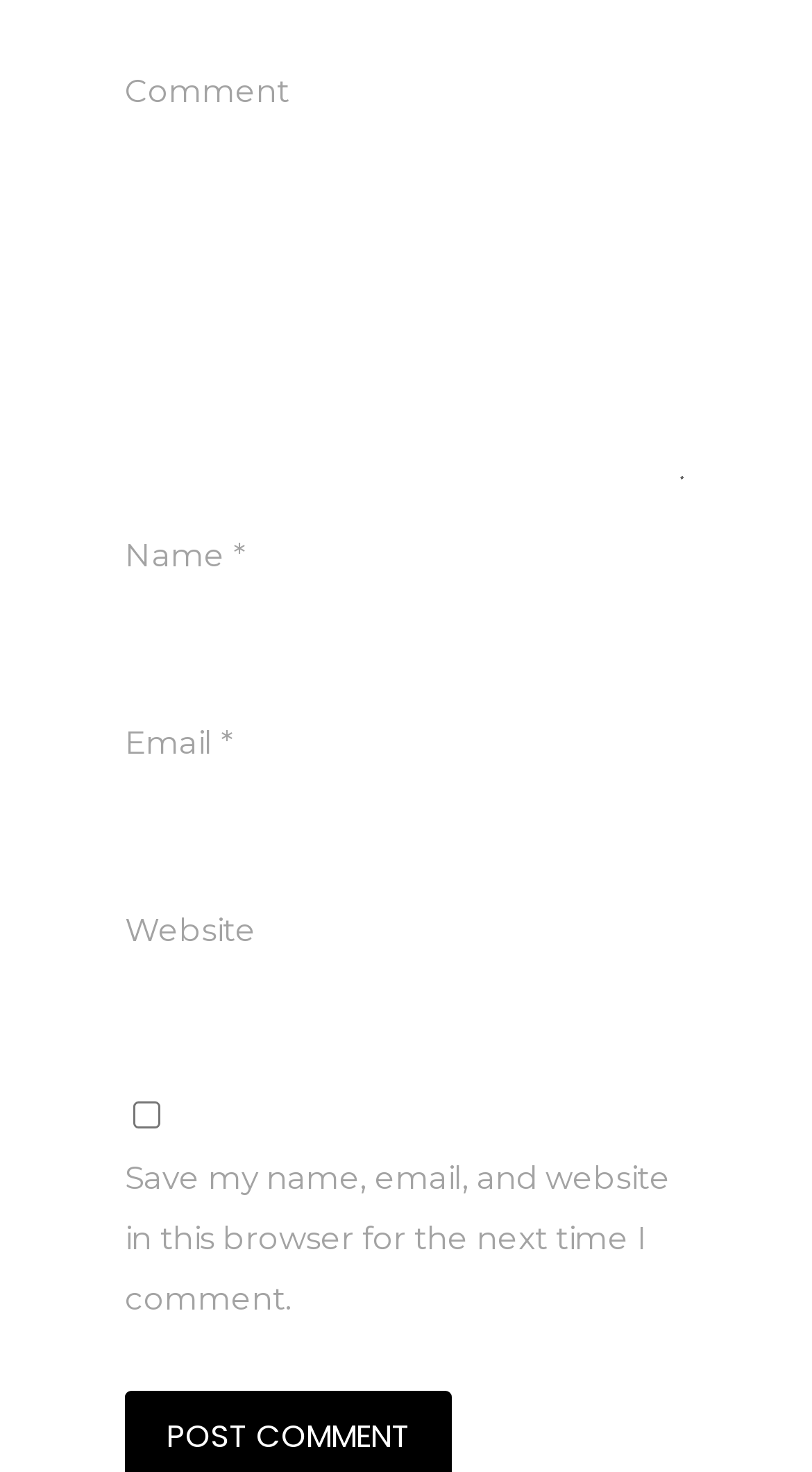From the given element description: "Hardware & Software", find the bounding box for the UI element. Provide the coordinates as four float numbers between 0 and 1, in the order [left, top, right, bottom].

None